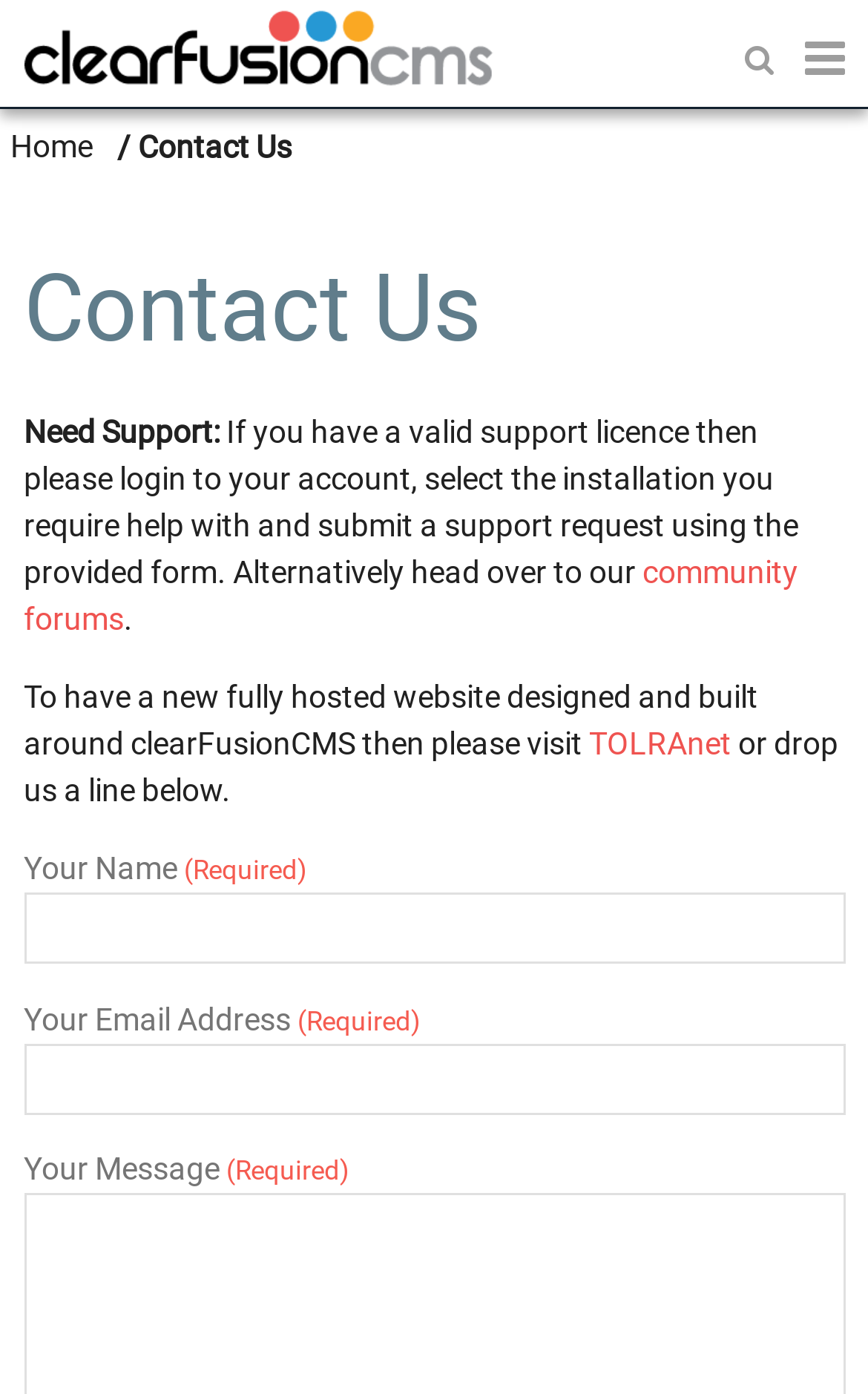Please find the bounding box coordinates of the clickable region needed to complete the following instruction: "Click the logo". The bounding box coordinates must consist of four float numbers between 0 and 1, i.e., [left, top, right, bottom].

[0.027, 0.023, 0.64, 0.049]